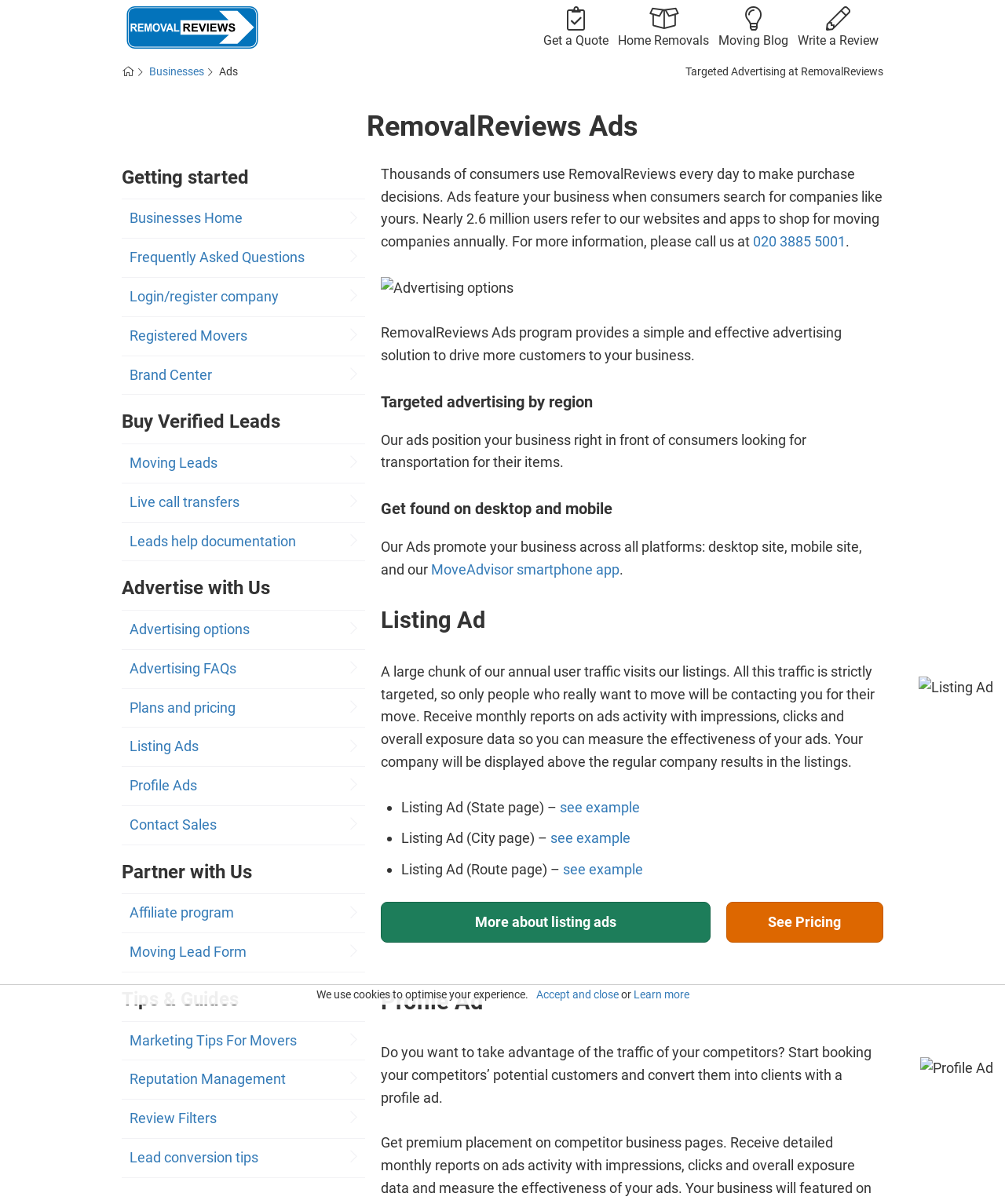What is the benefit of Listing Ad?
We need a detailed and meticulous answer to the question.

According to the webpage, Listing Ad provides targeted traffic to moving companies, allowing them to reach users who are actively searching for moving services. This is because the ad is displayed above the regular company results in the listings, increasing the company's visibility.